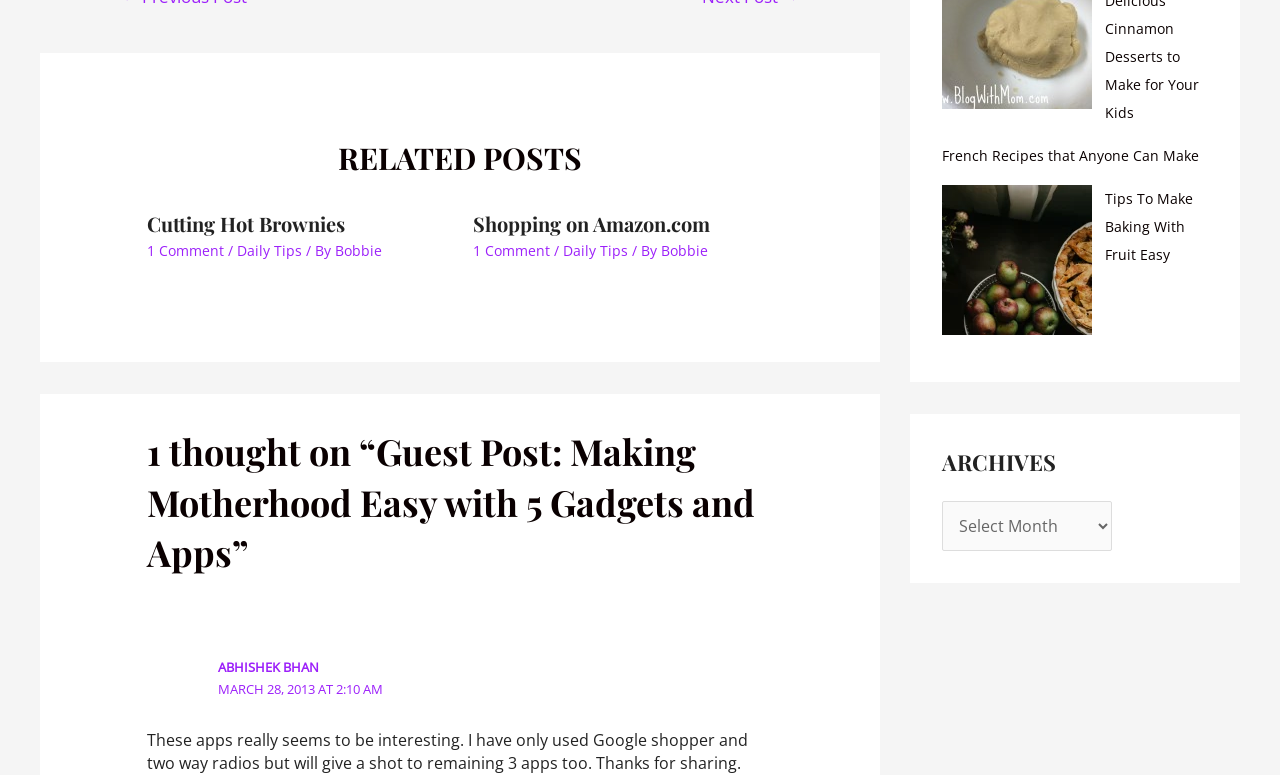Observe the image and answer the following question in detail: What is the title of the second related post?

The second related post is located in the 'RELATED POSTS' section, and its title is 'Shopping on Amazon.com', which is a link.